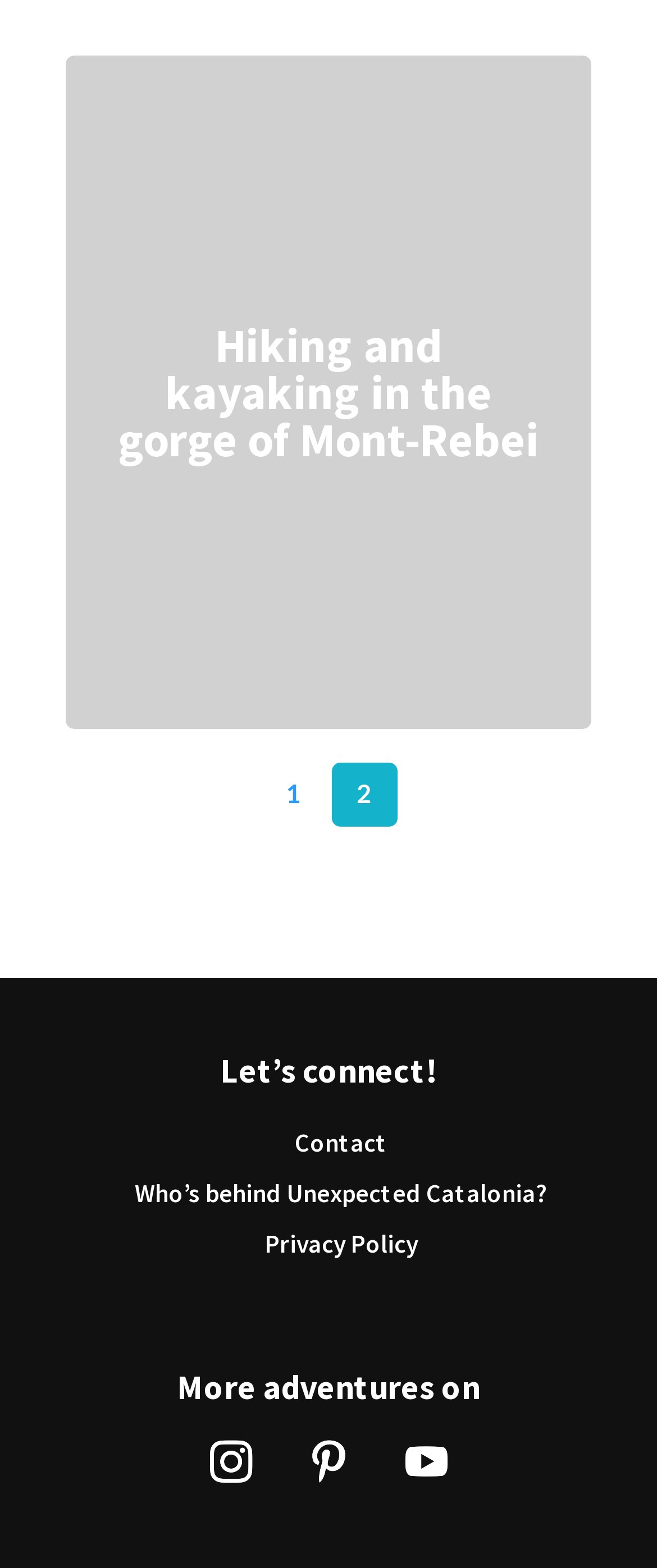Please locate the bounding box coordinates for the element that should be clicked to achieve the following instruction: "View the post by Tom MENS". Ensure the coordinates are given as four float numbers between 0 and 1, i.e., [left, top, right, bottom].

None